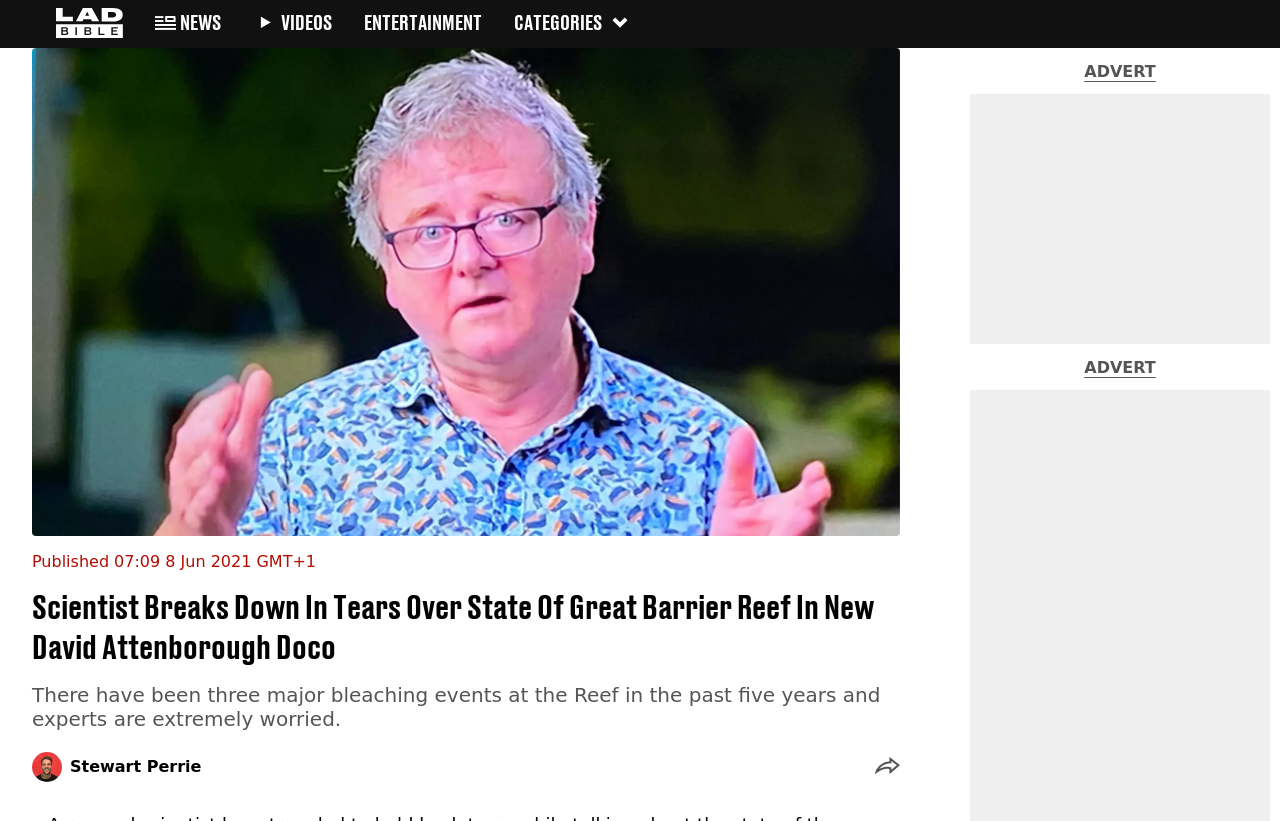Is there a share button at the bottom of the article?
Answer the question with a single word or phrase derived from the image.

Yes